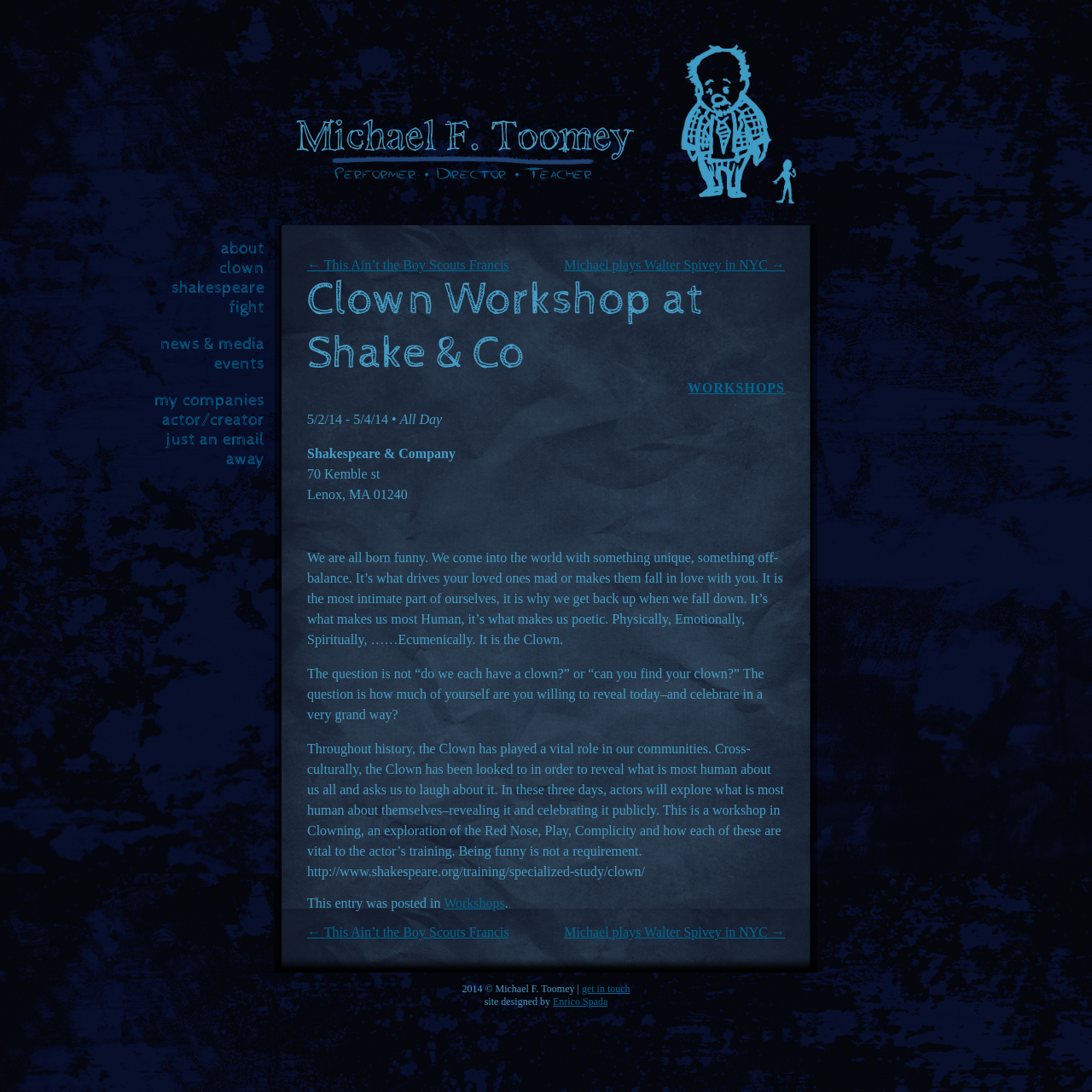Please determine the bounding box coordinates of the element's region to click in order to carry out the following instruction: "Share on Facebook". The coordinates should be four float numbers between 0 and 1, i.e., [left, top, right, bottom].

None